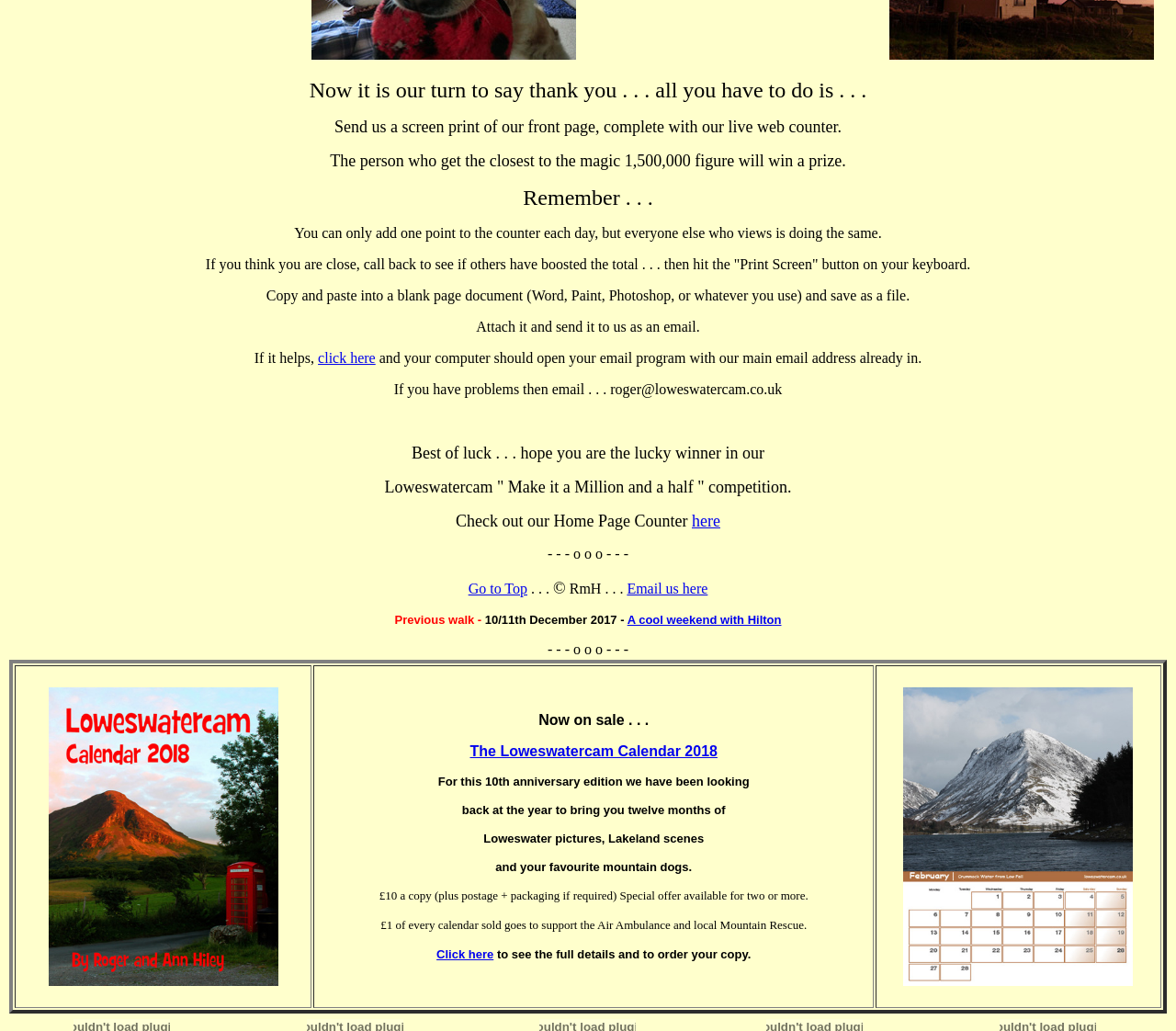Please find the bounding box for the UI element described by: "alt="Winked MOD APK"".

None